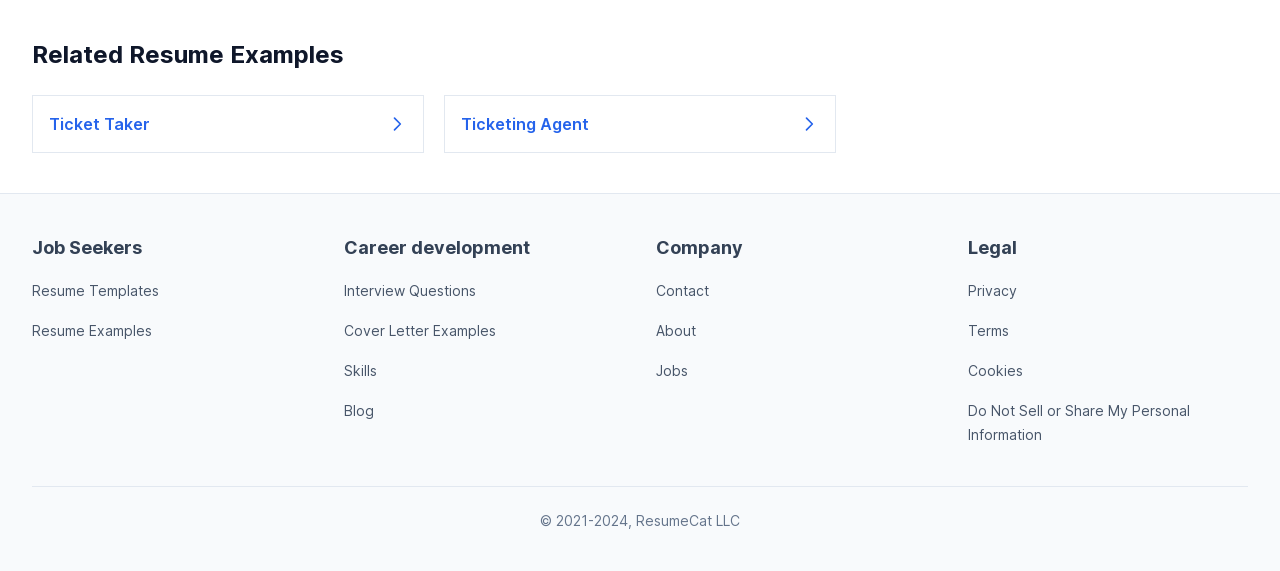What is the purpose of the links in the supplementary site navigation?
Please provide a single word or phrase as your answer based on the screenshot.

To provide additional resources